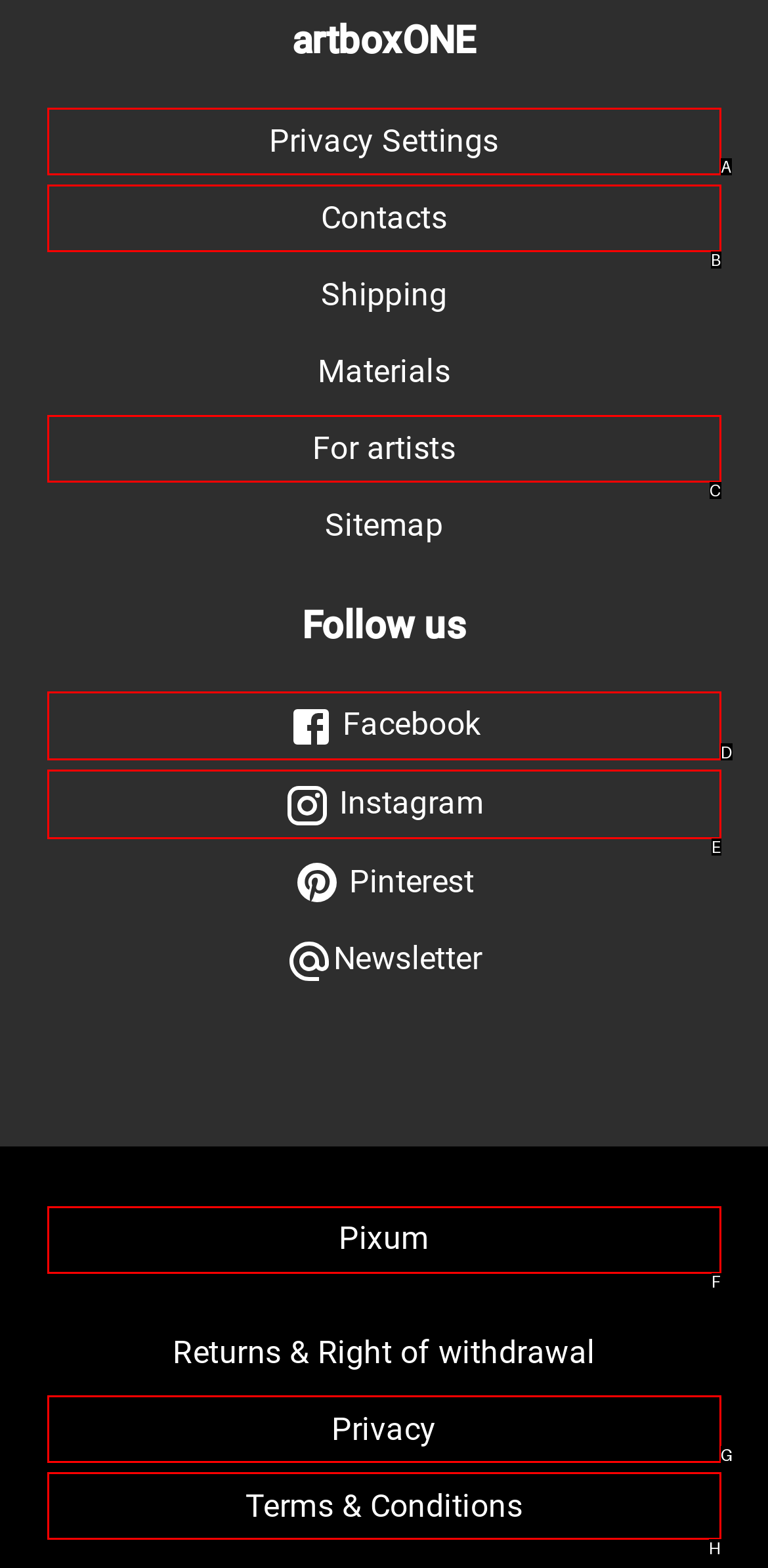Using the description: Contacts, find the HTML element that matches it. Answer with the letter of the chosen option.

B